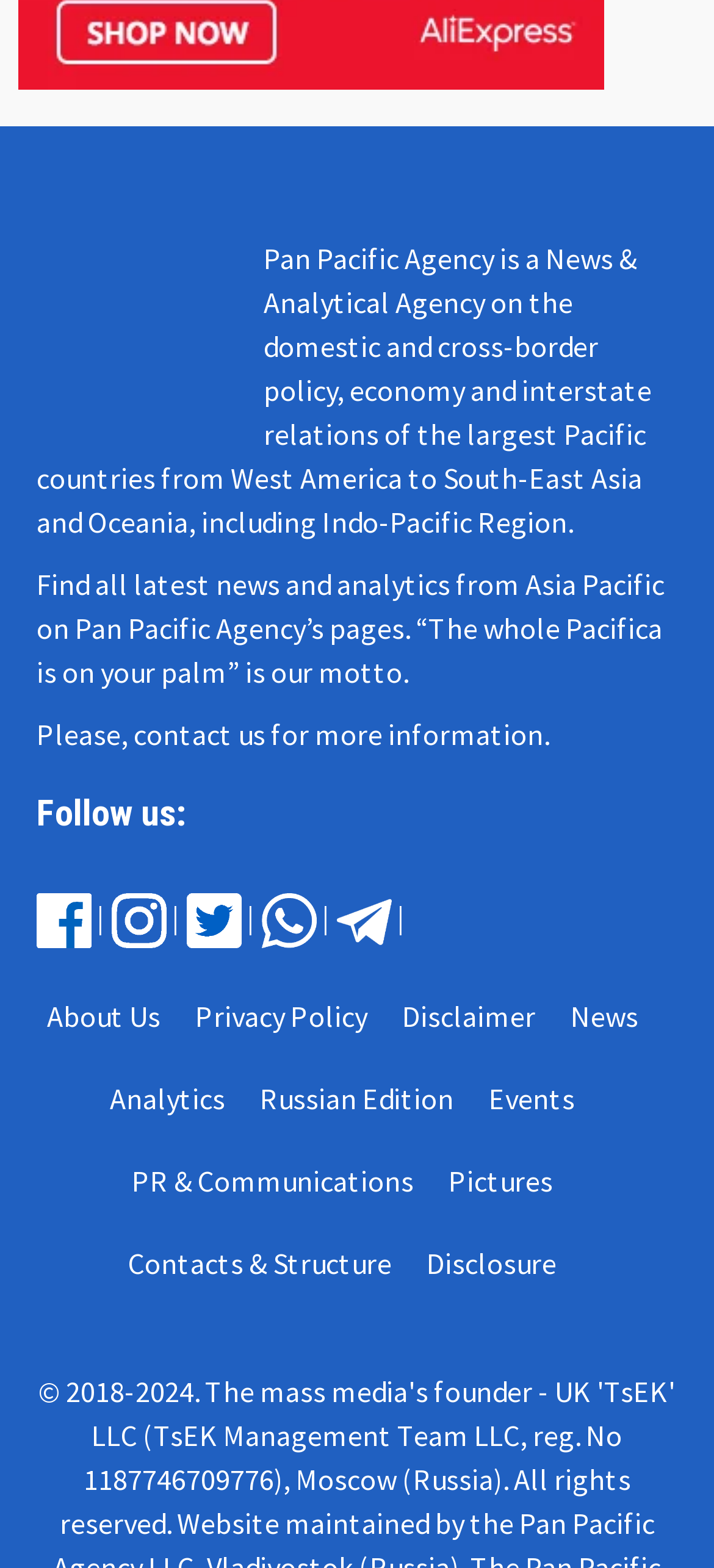Please identify the bounding box coordinates of the clickable element to fulfill the following instruction: "read about us". The coordinates should be four float numbers between 0 and 1, i.e., [left, top, right, bottom].

[0.065, 0.636, 0.265, 0.66]